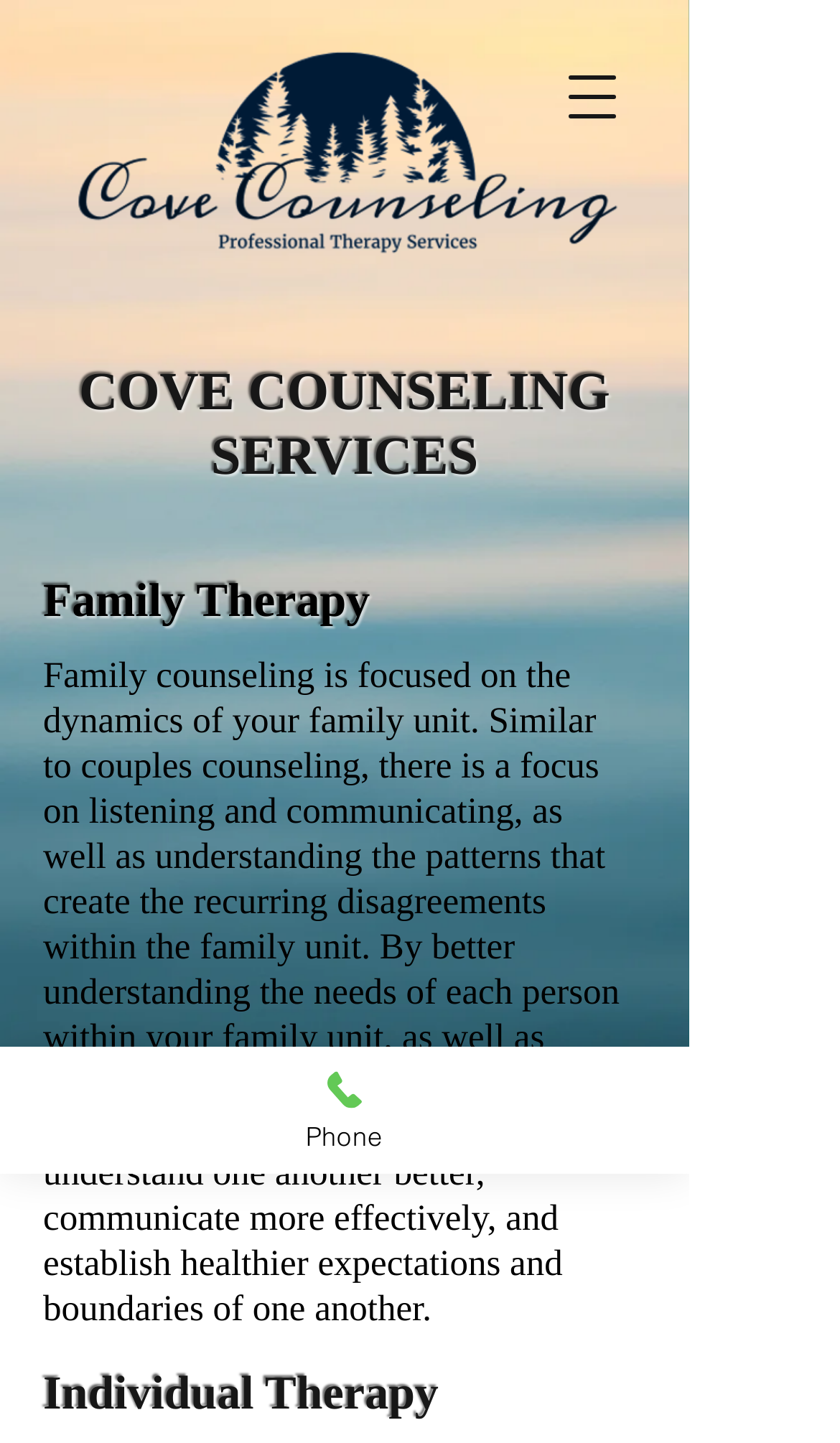What is the primary heading on this webpage?

COVE COUNSELING SERVICES